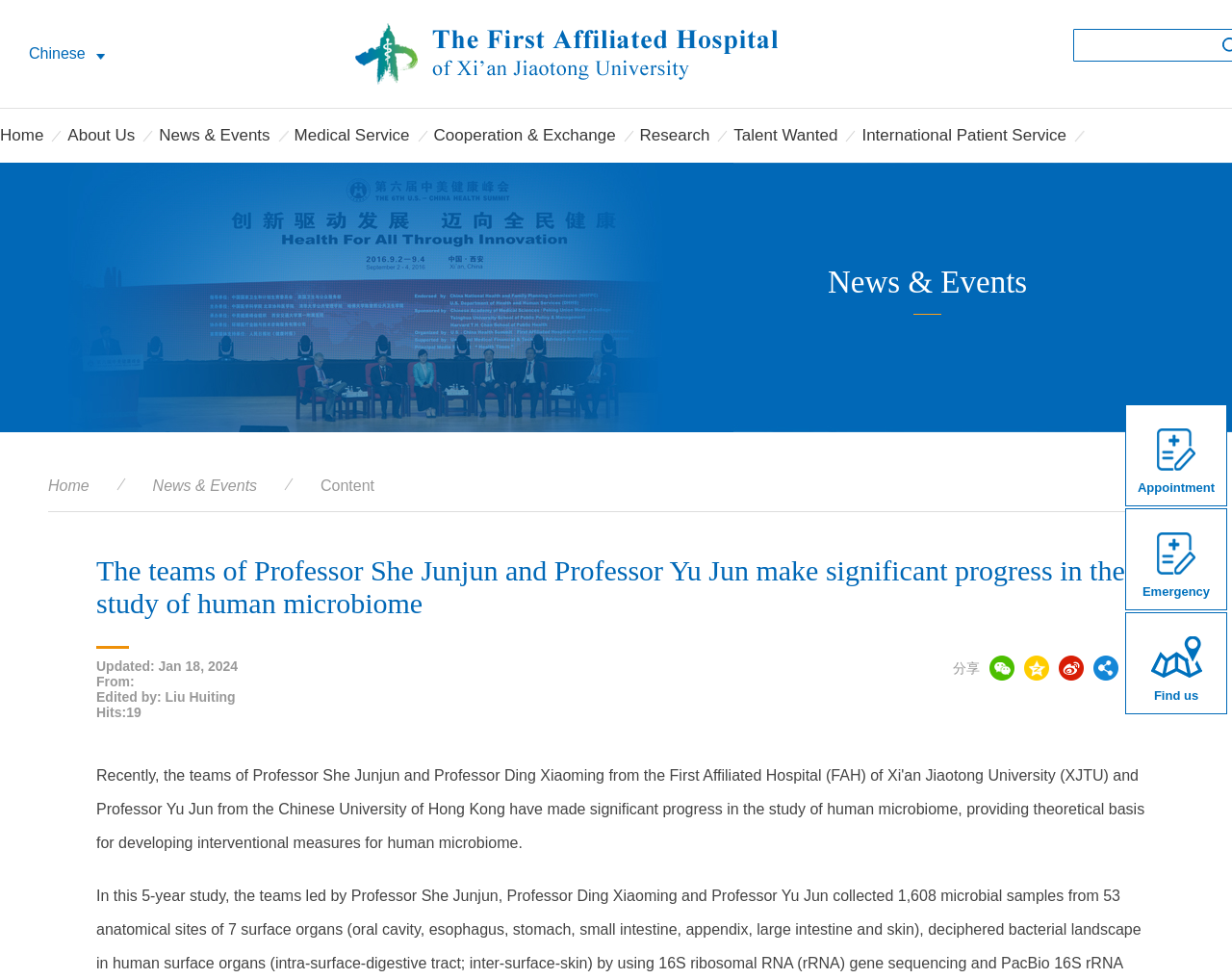Please provide a brief answer to the question using only one word or phrase: 
How many links are there in the top navigation bar?

9